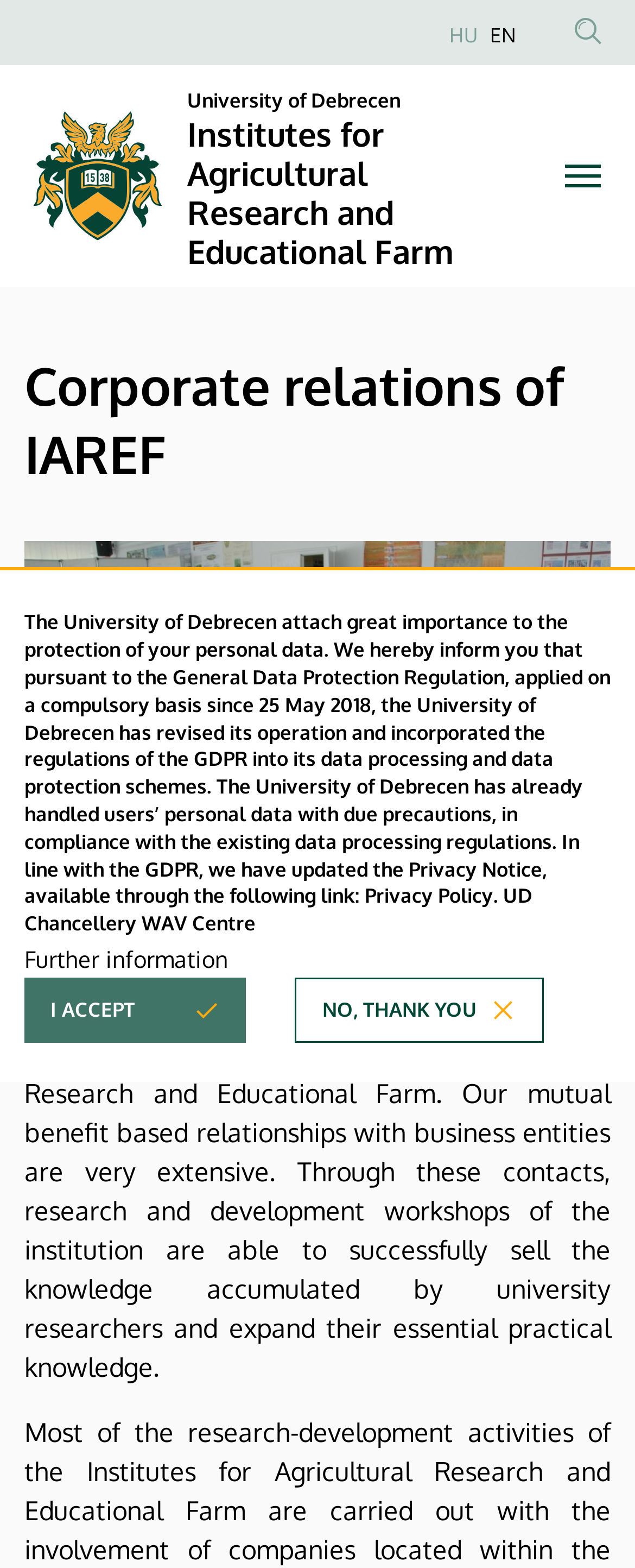Determine the bounding box coordinates of the section to be clicked to follow the instruction: "Click the 'Home' link". The coordinates should be given as four float numbers between 0 and 1, formatted as [left, top, right, bottom].

[0.038, 0.065, 0.269, 0.159]